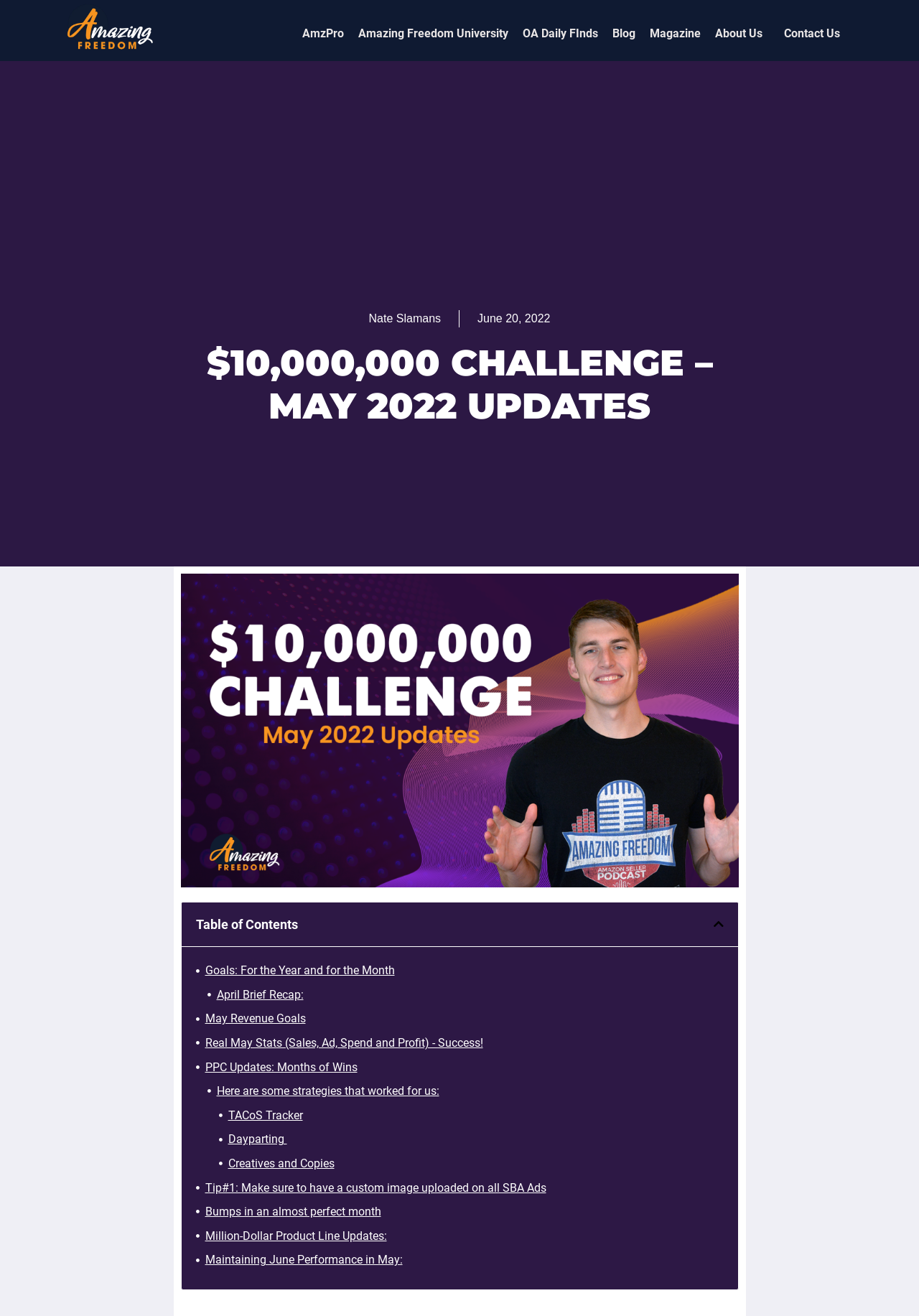Identify the first-level heading on the webpage and generate its text content.

$10,000,000 CHALLENGE – MAY 2022 UPDATES